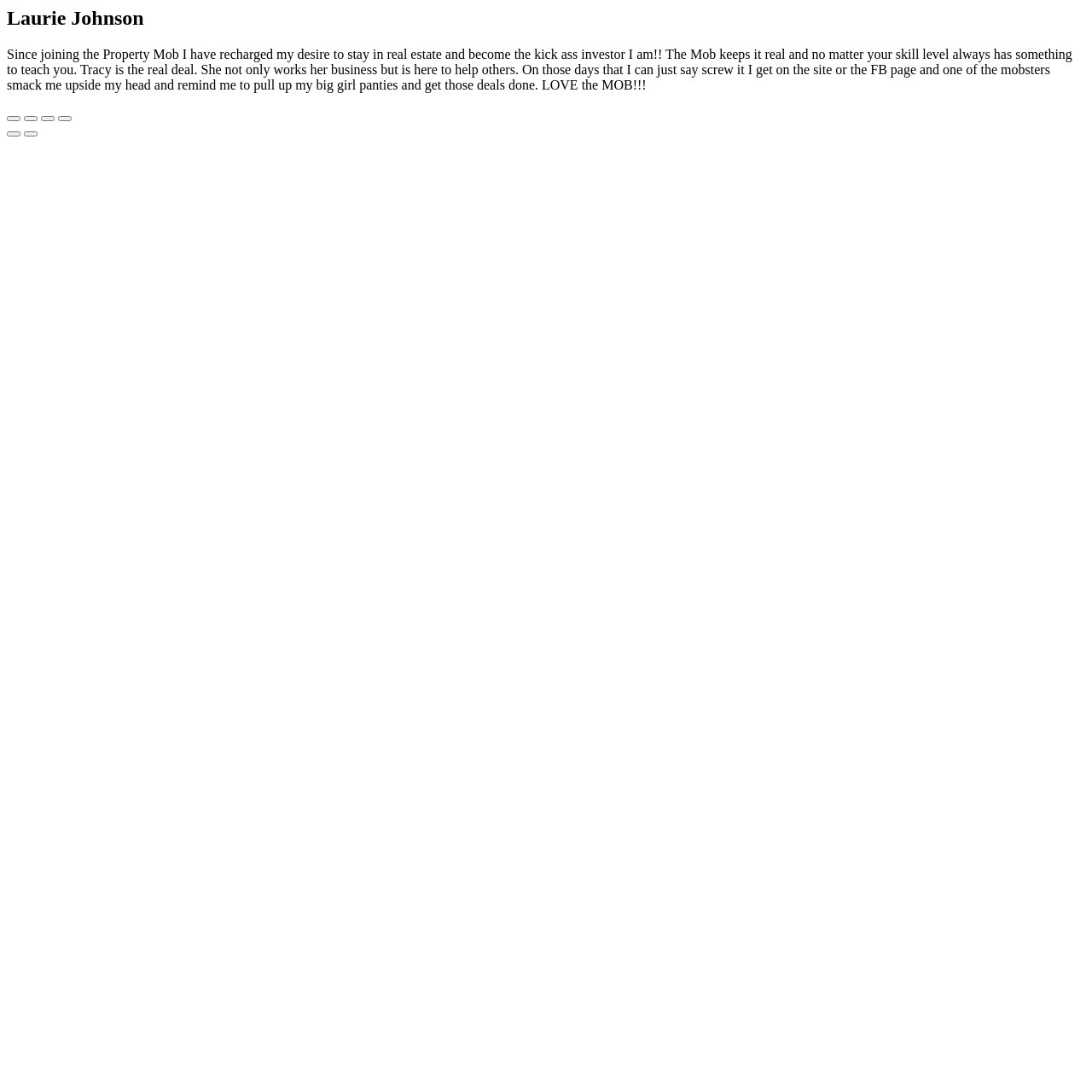Provide a single word or phrase to answer the given question: 
How many hidden buttons are there?

5